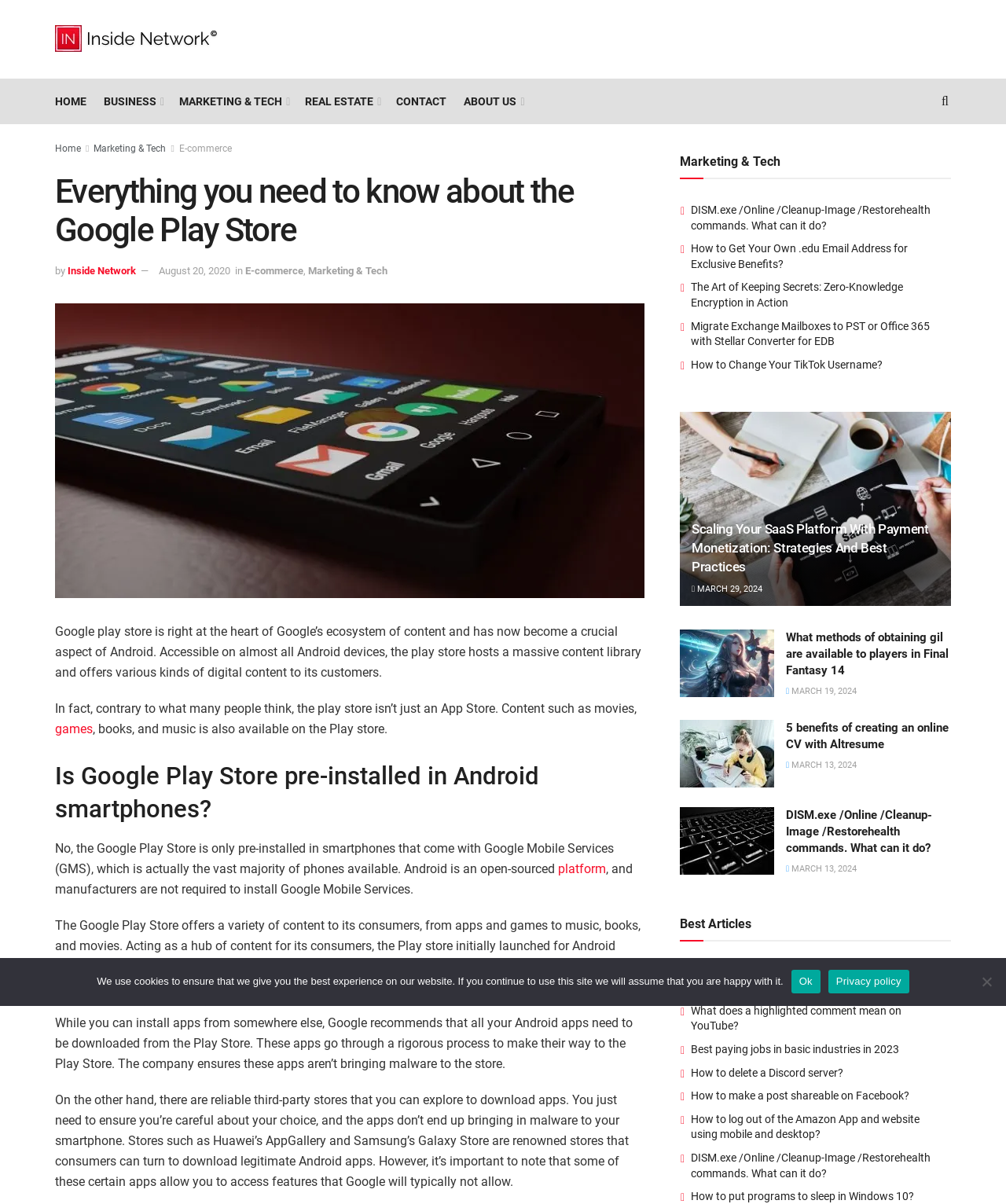Determine the bounding box coordinates of the target area to click to execute the following instruction: "Explore the 'Marketing & Tech' section."

[0.676, 0.123, 0.776, 0.146]